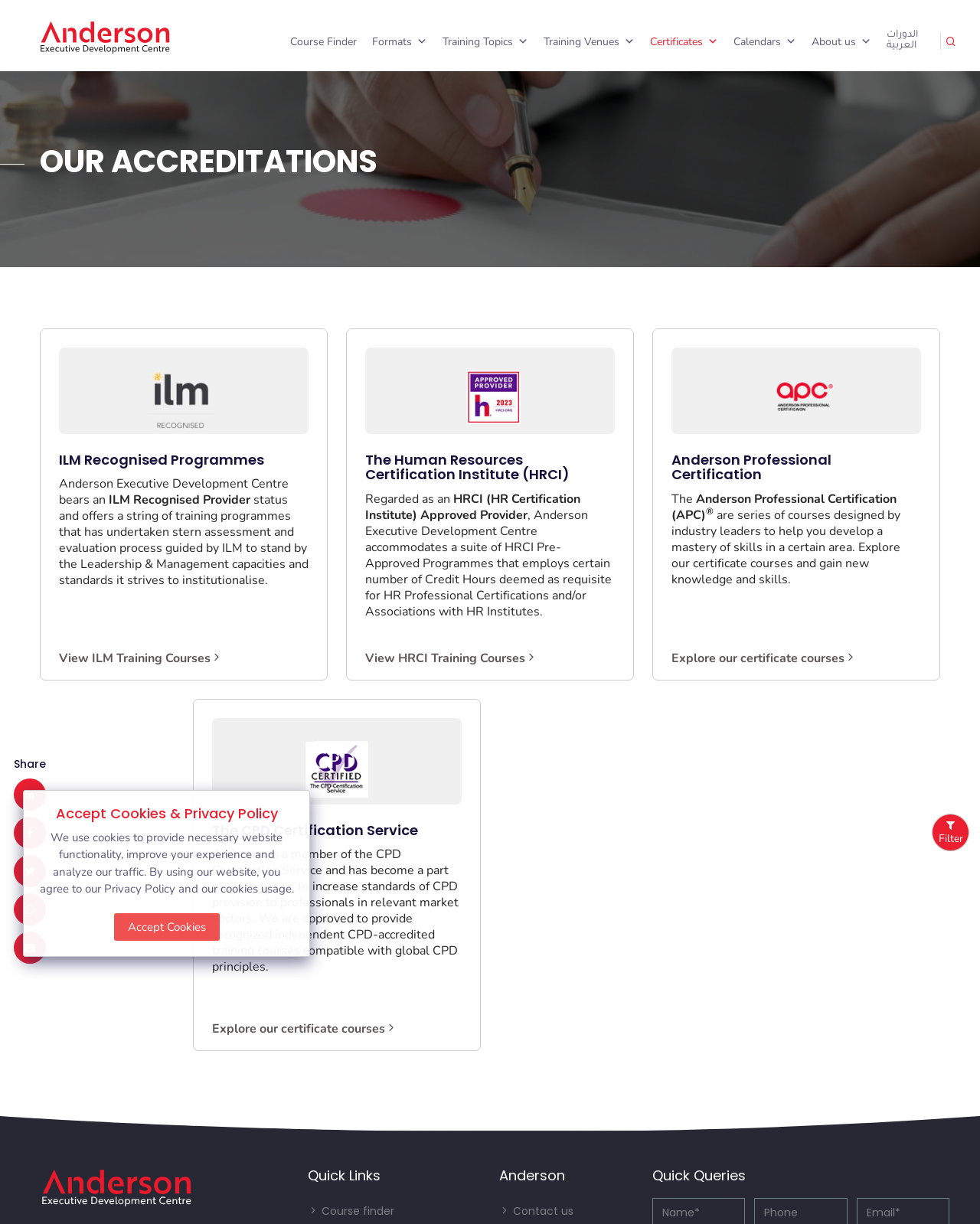Can you show the bounding box coordinates of the region to click on to complete the task described in the instruction: "View ILM Training Courses"?

[0.06, 0.53, 0.315, 0.545]